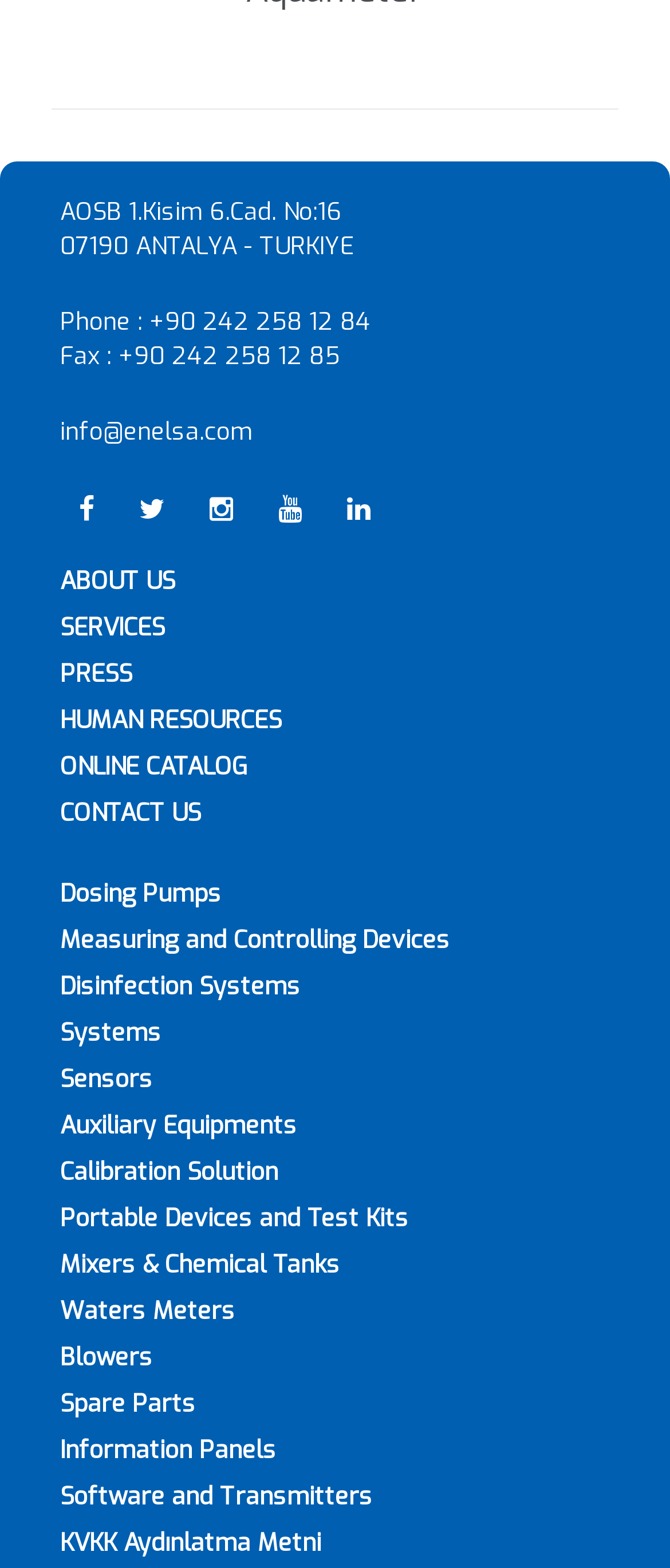Provide the bounding box coordinates of the section that needs to be clicked to accomplish the following instruction: "Go to the about us page."

[0.09, 0.36, 0.262, 0.381]